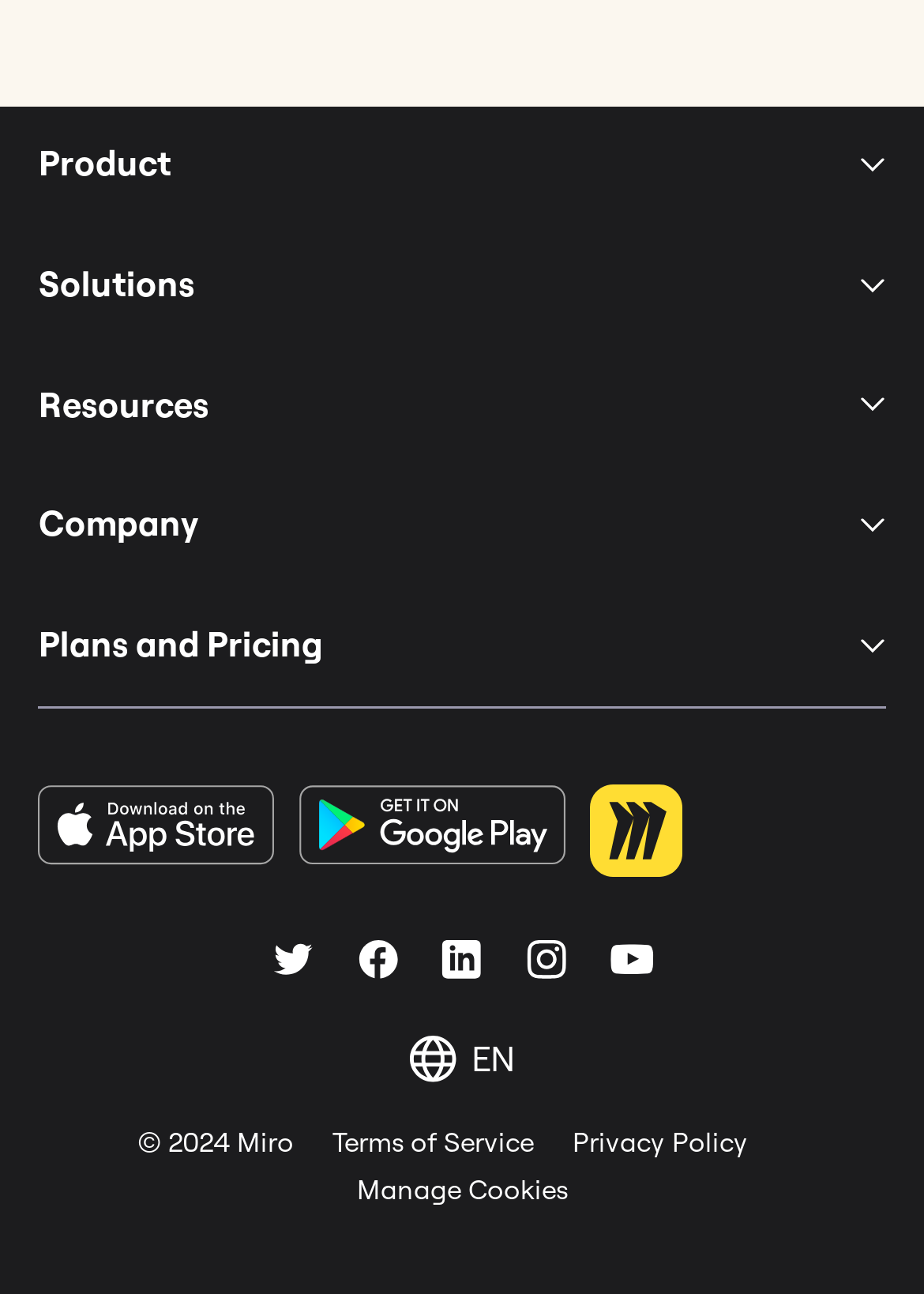Please identify the bounding box coordinates of the element that needs to be clicked to perform the following instruction: "Click on Co2 Laser Cutting Machine".

None